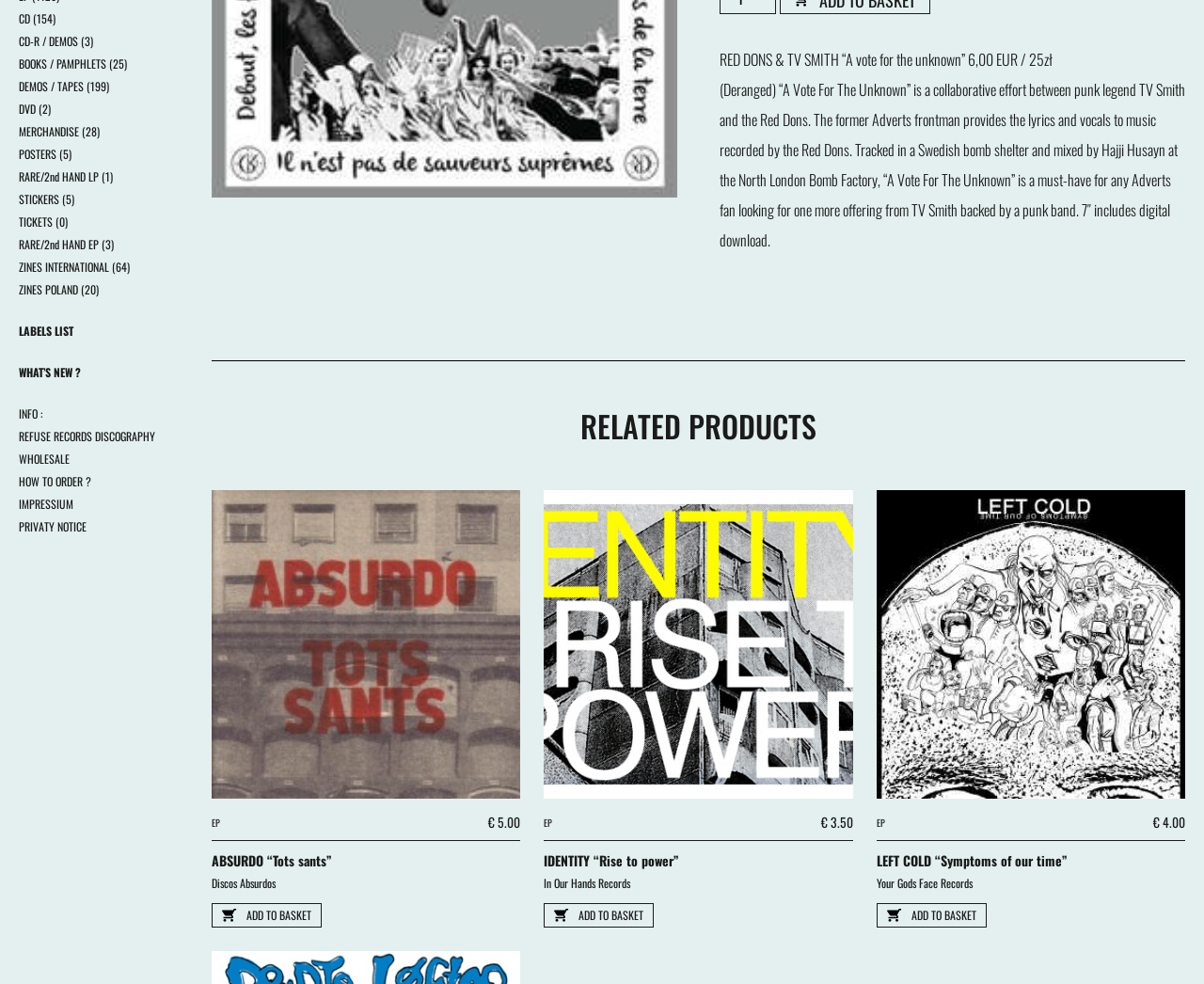Find the bounding box coordinates of the UI element according to this description: "HOW TO ORDER ?".

[0.016, 0.481, 0.076, 0.497]